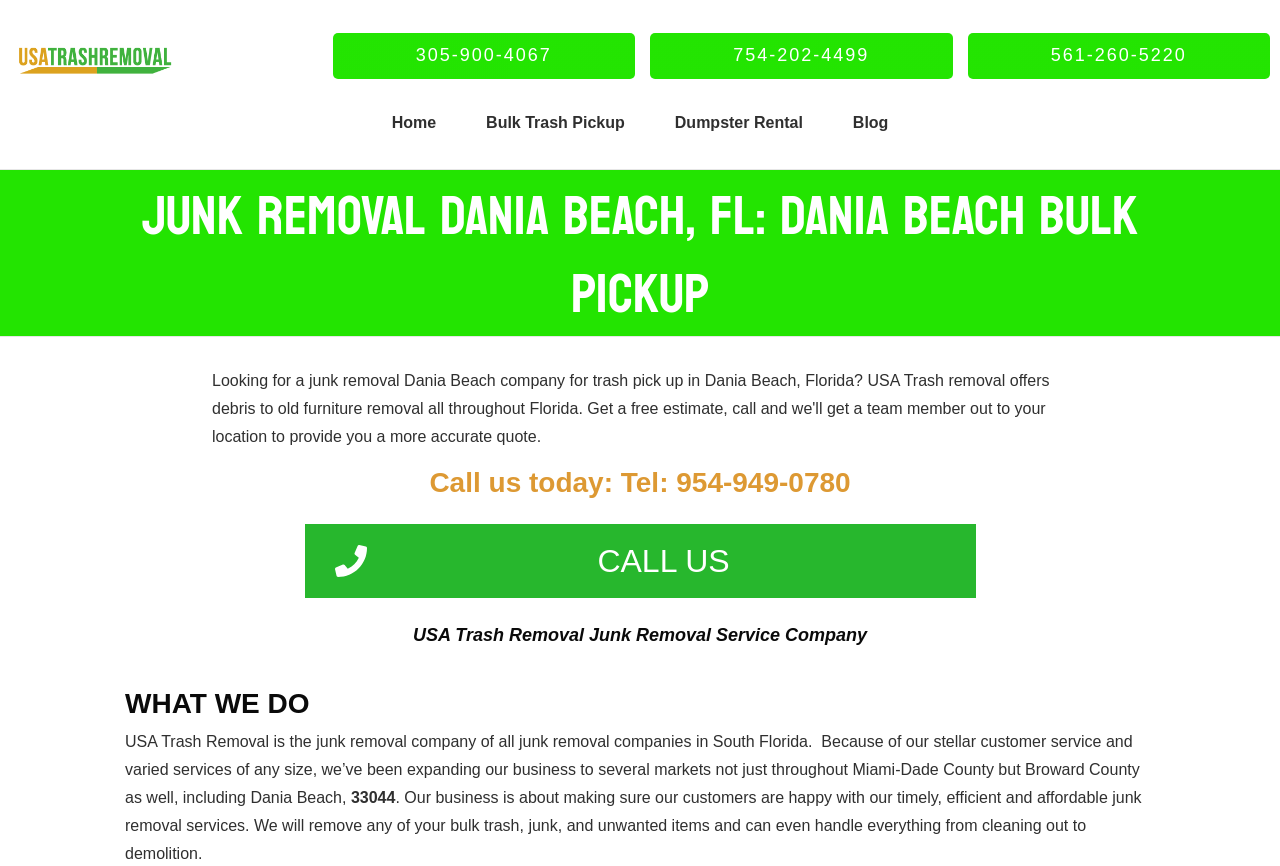Identify the bounding box coordinates of the clickable section necessary to follow the following instruction: "Select BIBTEX citation style". The coordinates should be presented as four float numbers from 0 to 1, i.e., [left, top, right, bottom].

None